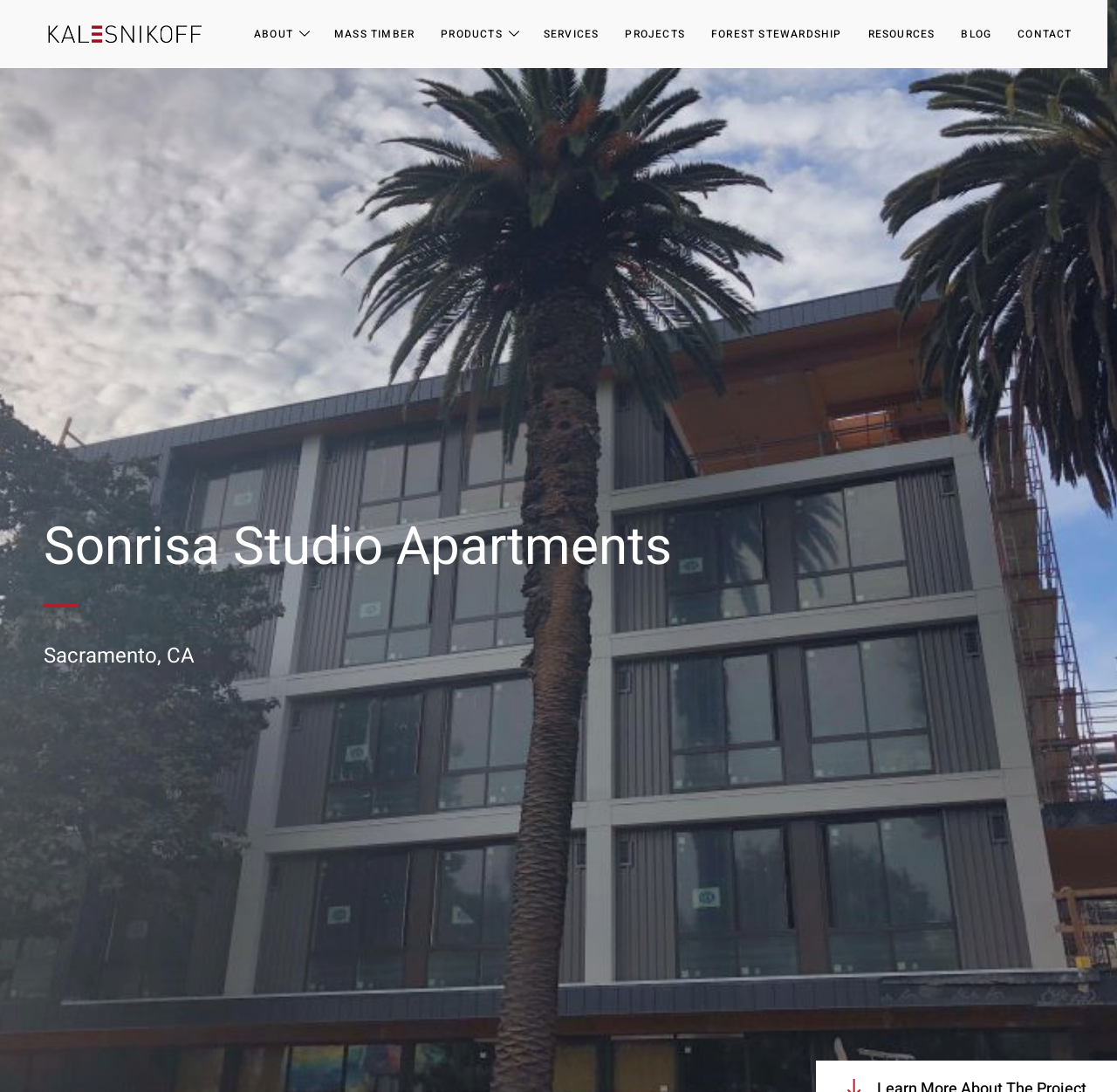Please find the bounding box coordinates of the element that you should click to achieve the following instruction: "learn about Sonrisa Studio Apartments". The coordinates should be presented as four float numbers between 0 and 1: [left, top, right, bottom].

[0.039, 0.466, 0.906, 0.556]